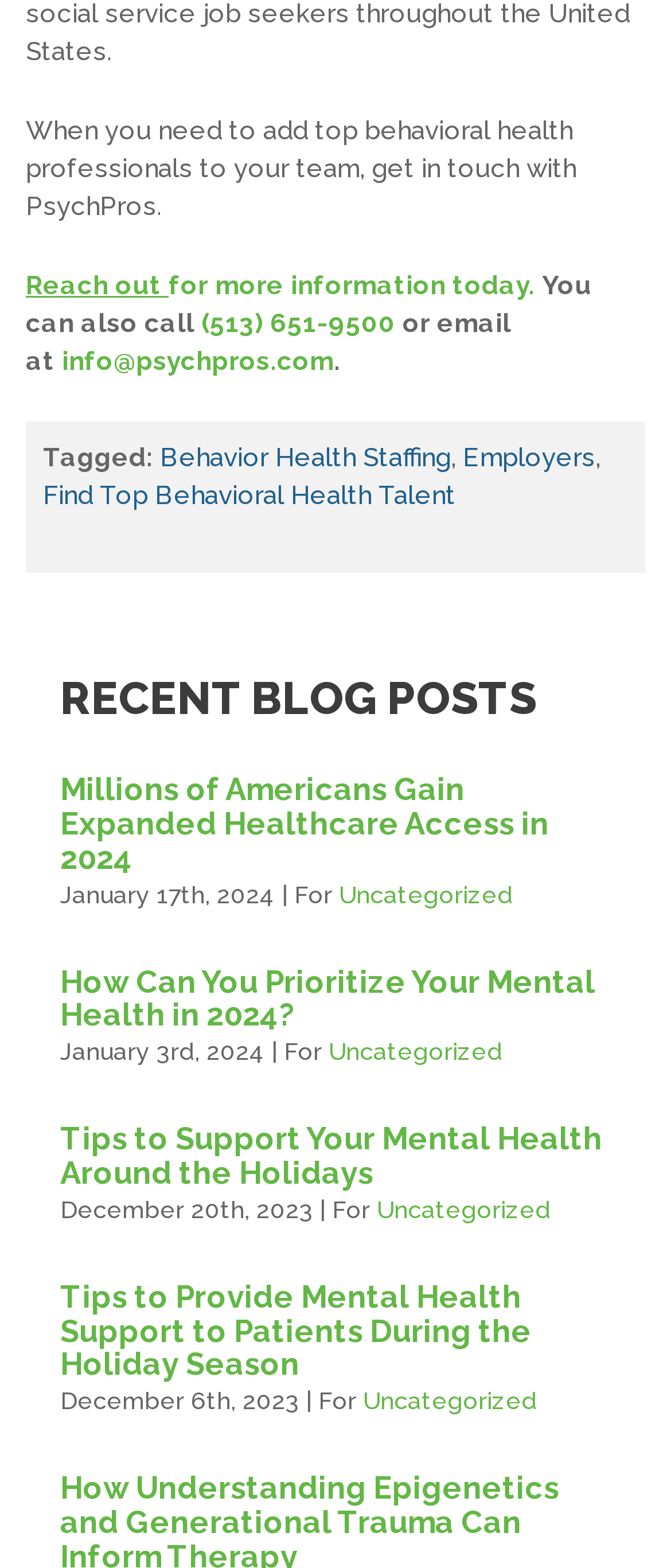Please locate the bounding box coordinates of the region I need to click to follow this instruction: "Call (513) 651-9500".

[0.3, 0.197, 0.59, 0.217]